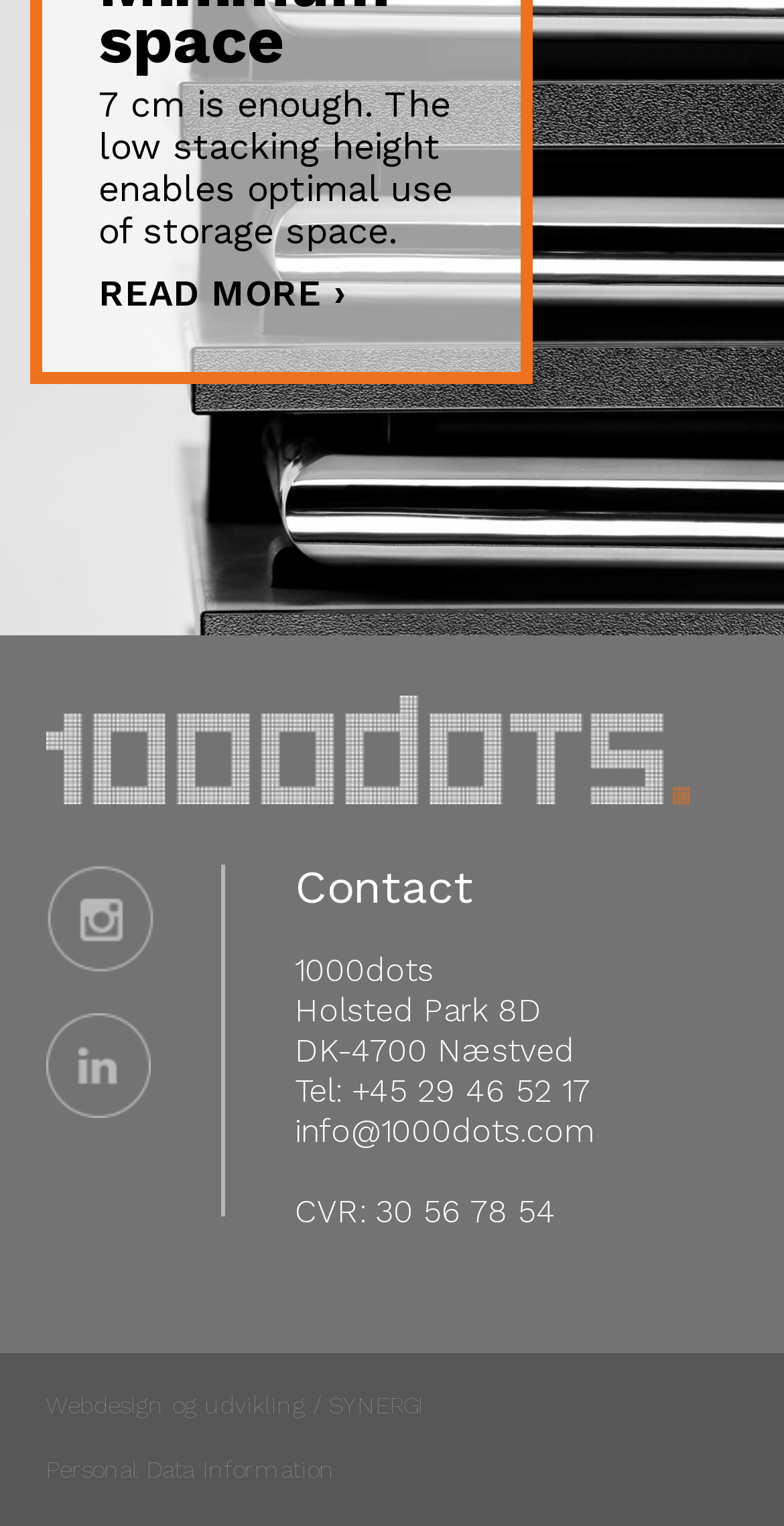What social media platforms are linked?
Based on the content of the image, thoroughly explain and answer the question.

The social media platforms linked can be found in the footer section of the webpage, where there are two image elements with the text 'instagram' and 'linkedin' respectively, indicating that the company has a presence on these platforms.